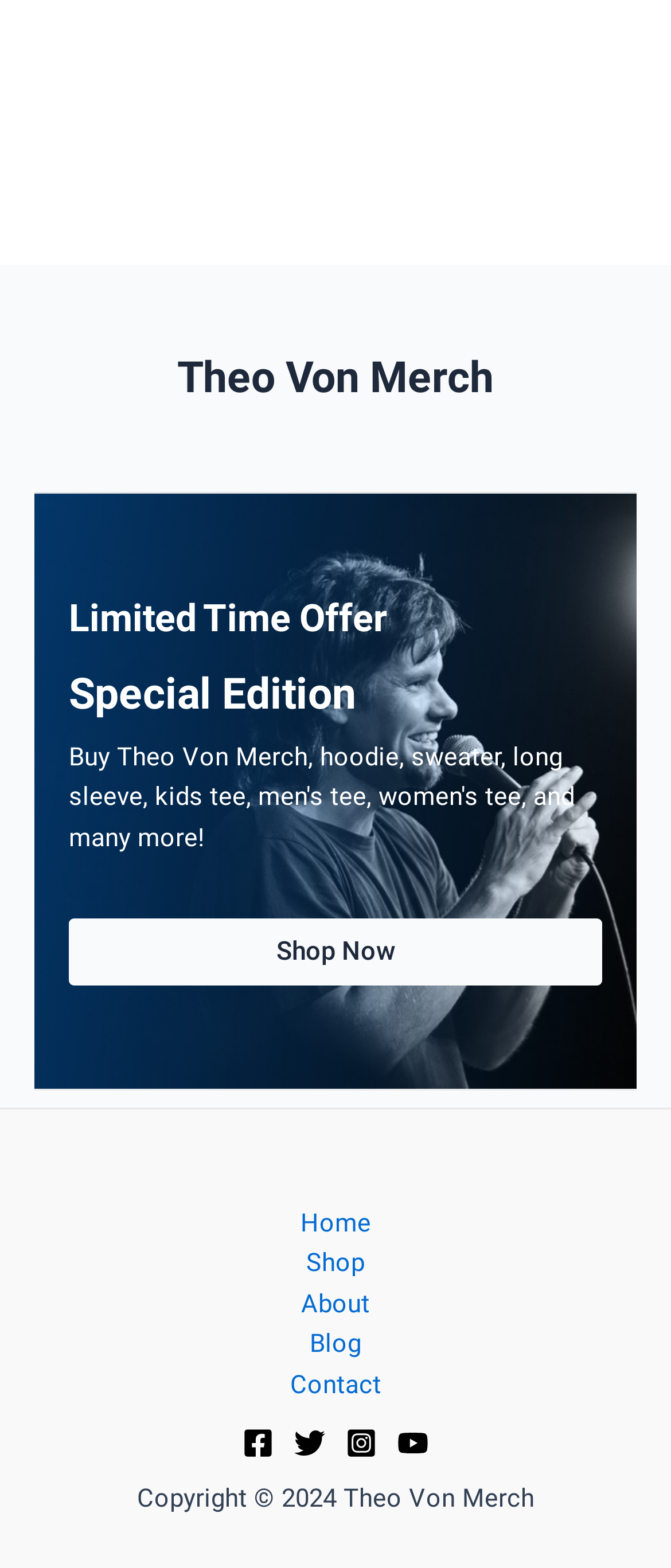Provide the bounding box coordinates of the HTML element this sentence describes: "Shop Now". The bounding box coordinates consist of four float numbers between 0 and 1, i.e., [left, top, right, bottom].

[0.103, 0.586, 0.897, 0.629]